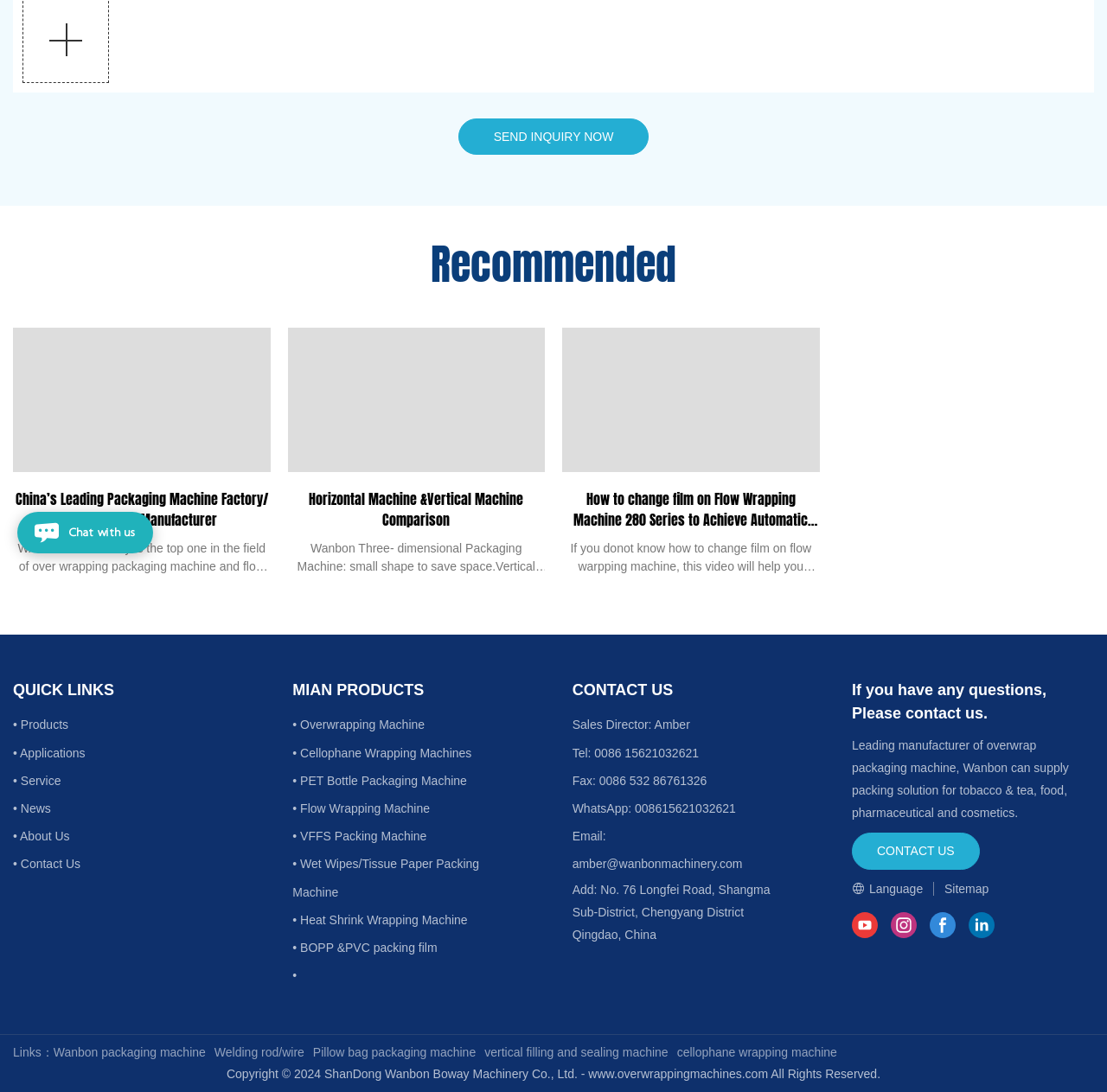What is the type of machine shown in the video?
Based on the image, give a one-word or short phrase answer.

Flow Wrapping Machine